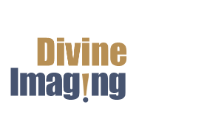What type of business does the logo convey?
Using the image, answer in one word or phrase.

Internet marketing and branding services